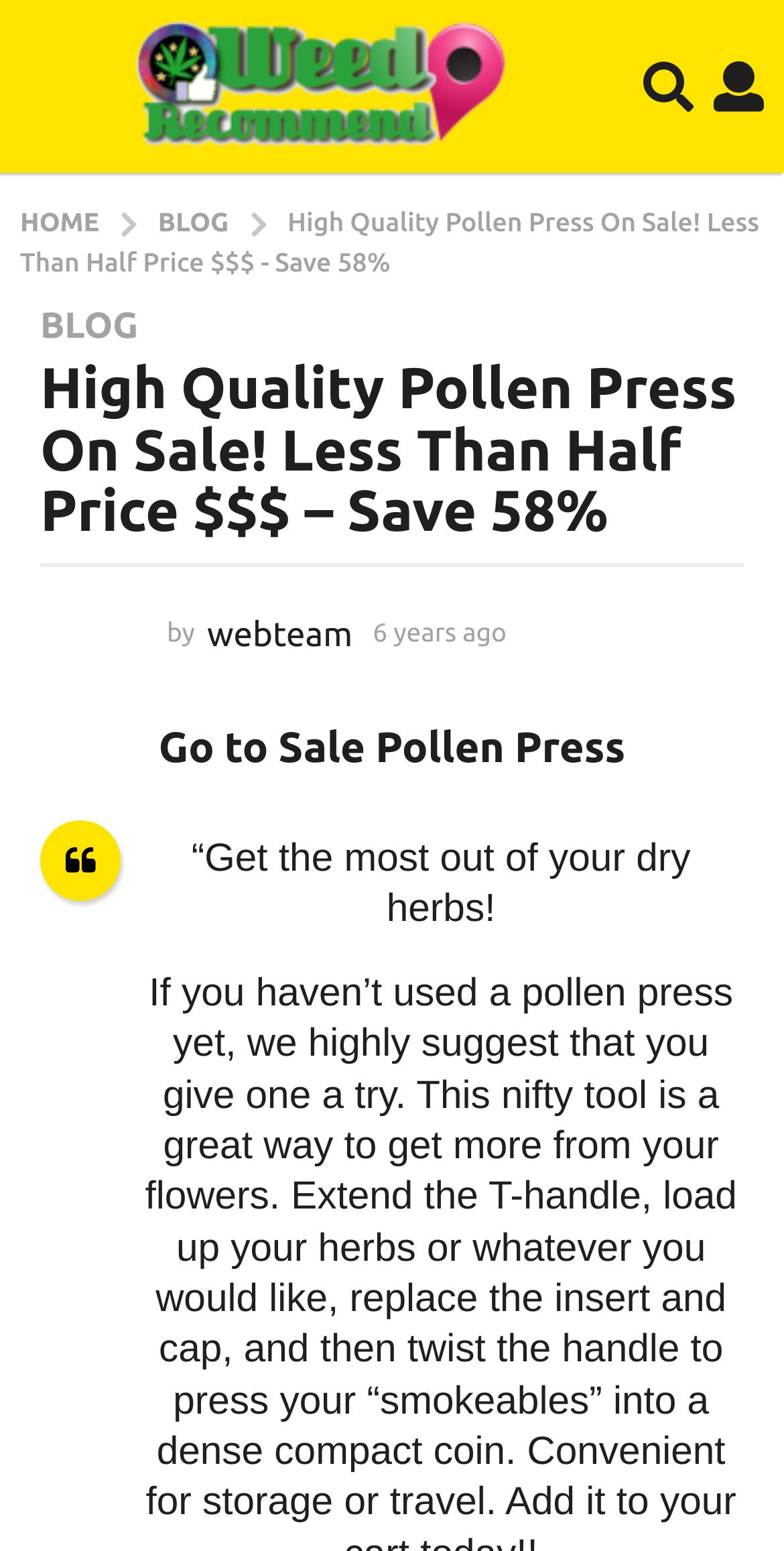Answer the question below in one word or phrase:
What is the quote mentioned in the webpage?

“Get the most out of your dry herbs!